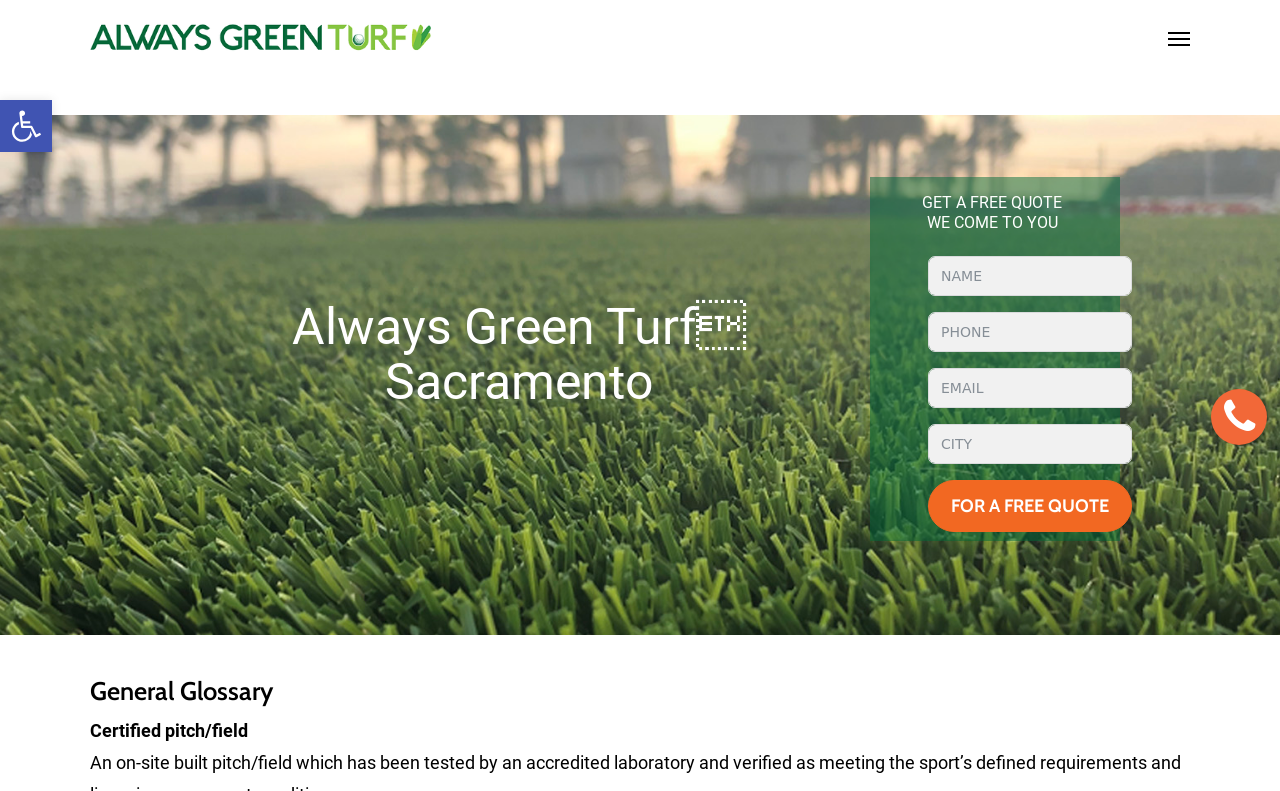Can you find the bounding box coordinates for the UI element given this description: "FOR A FREE QUOTE"? Provide the coordinates as four float numbers between 0 and 1: [left, top, right, bottom].

[0.725, 0.607, 0.884, 0.673]